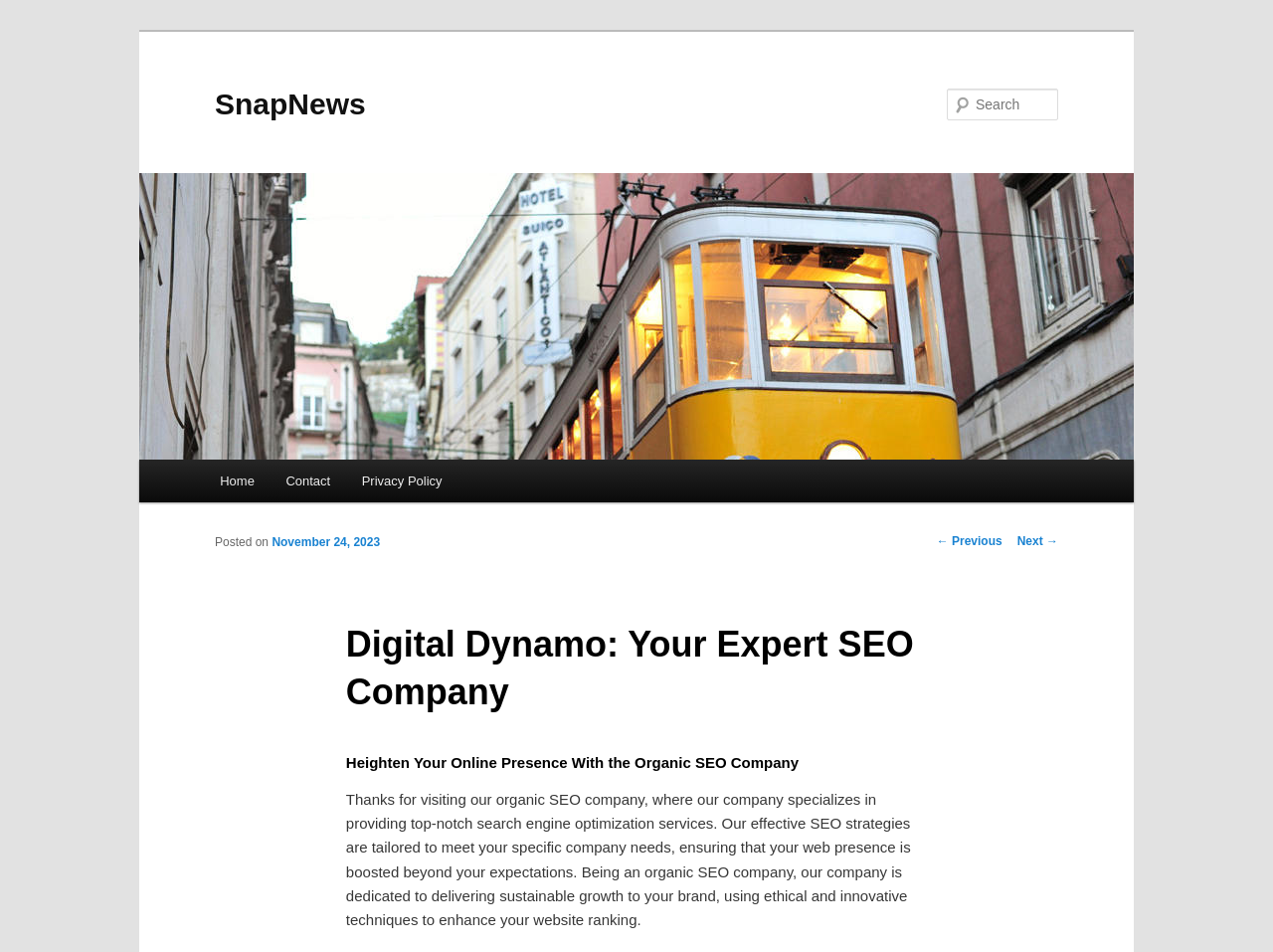Please give the bounding box coordinates of the area that should be clicked to fulfill the following instruction: "Go to Home page". The coordinates should be in the format of four float numbers from 0 to 1, i.e., [left, top, right, bottom].

[0.16, 0.483, 0.212, 0.528]